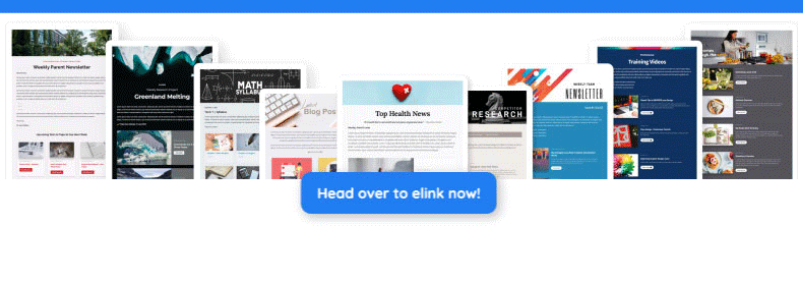Please examine the image and provide a detailed answer to the question: What design approach is emphasized in the image?

The vibrant colors and contemporary aesthetics in the image indicate a modern approach to content sharing and amplification, emphasizing the significance of engaging design in capturing audience attention and enhancing discoverability.